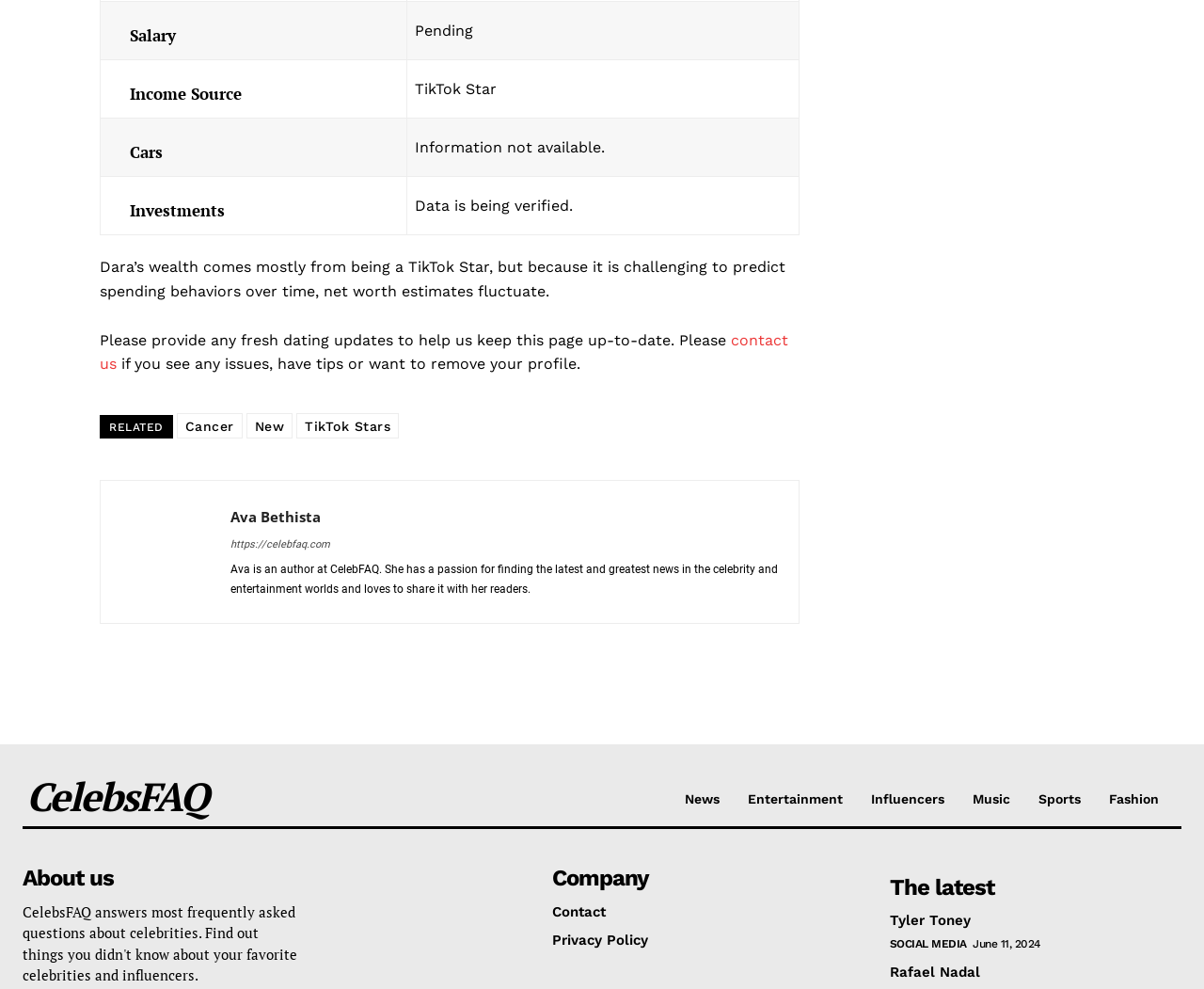Determine the bounding box coordinates of the UI element that matches the following description: "CelebsFAQ". The coordinates should be four float numbers between 0 and 1 in the format [left, top, right, bottom].

[0.022, 0.781, 0.241, 0.829]